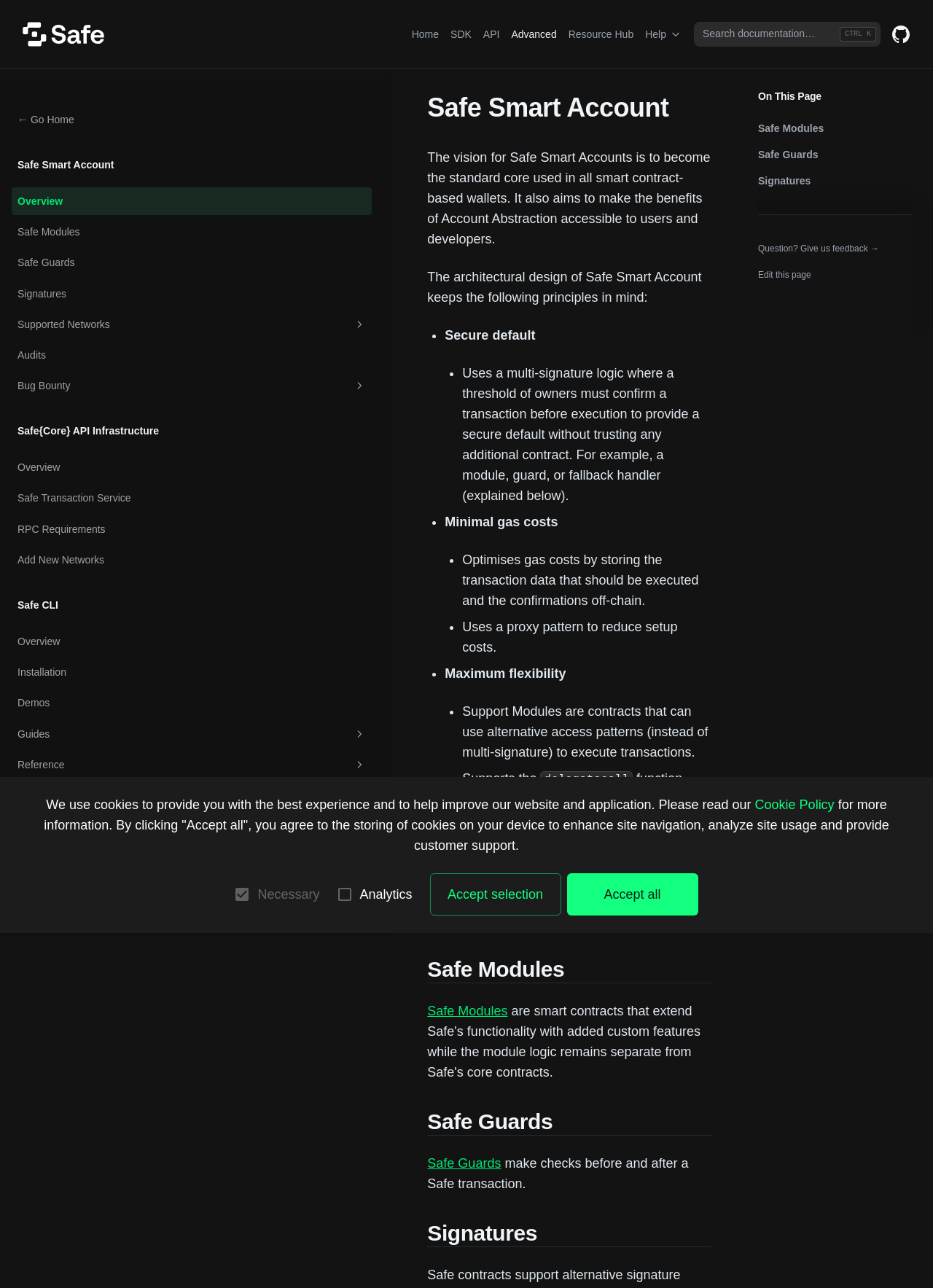Describe the entire webpage, focusing on both content and design.

The webpage is about Safe{Core}, an open-source and modular account abstraction stack. At the top, there is a navigation bar with links to "Home", "SDK", "API", "Advanced", "Resource Hub", and a search box. On the right side of the navigation bar, there is a "Help" button and a GitHub link.

Below the navigation bar, there is a sidebar on the left with links to "Overview", "Safe Modules", "Safe Guards", "Signatures", "Supported Networks", and other related topics. The sidebar also has a version history section with links to different versions of the documentation.

On the main content area, there is a heading "Safe Smart Account" followed by a brief description of the vision and architectural design principles of Safe Smart Accounts. The design principles are listed in bullet points, including secure default, minimal gas costs, and maximum flexibility.

Below the design principles, there is a section about the core components of a Safe Smart Account, including Safe Modules. The Safe Modules section has a permalink and a brief description.

On the right side of the main content area, there is a table of contents with links to different sections of the page, including "Safe Modules", "Safe Guards", "Signatures", and others.

At the bottom of the page, there are links to "Question? Give us feedback" and "Edit this page", as well as a "Scroll to top" button.